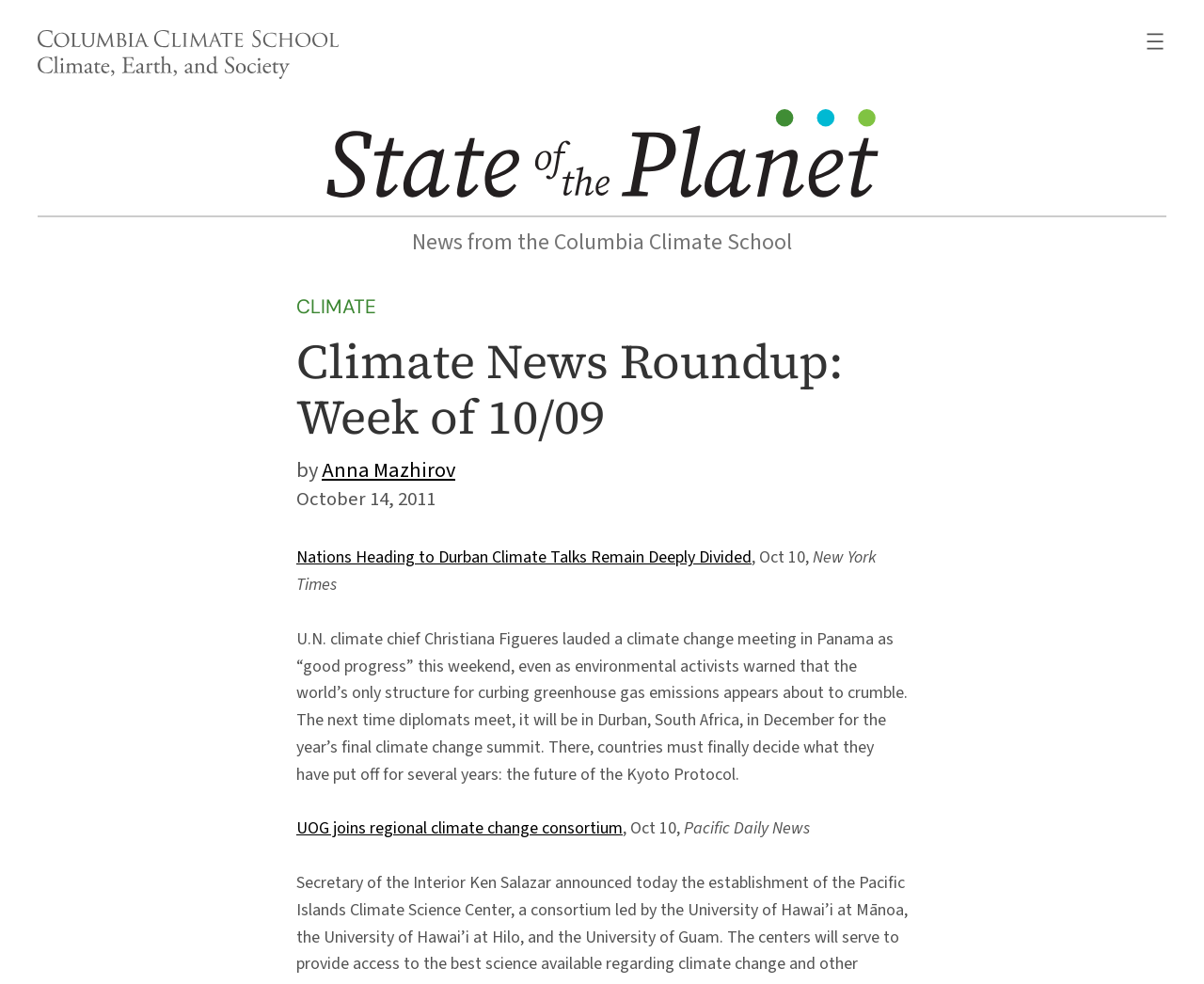Who is the U.N. climate chief?
Please answer the question with as much detail and depth as you can.

I found the answer by reading the static text which mentions 'U.N. climate chief Christiana Figueres'.